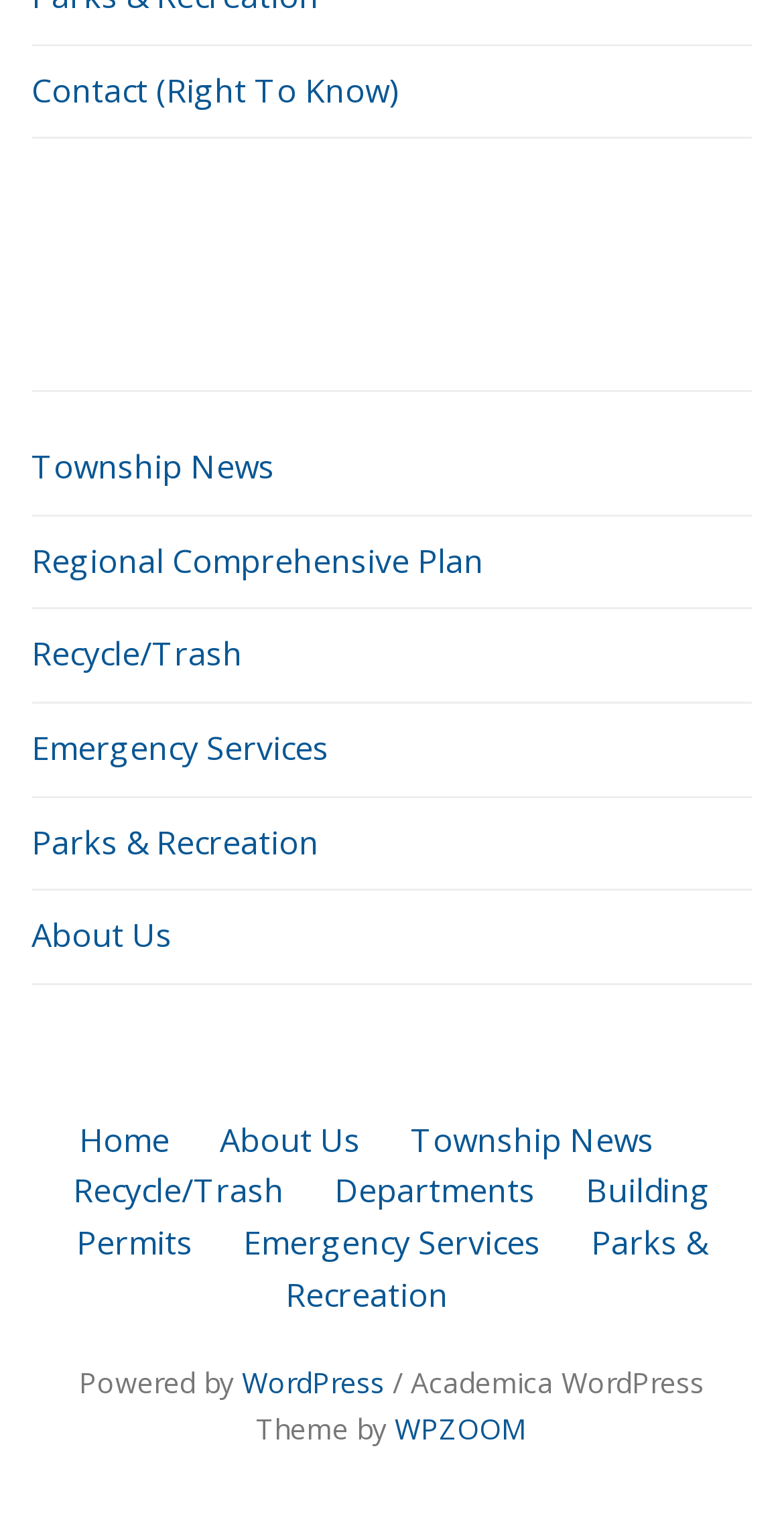Determine the bounding box of the UI component based on this description: "About Us". The bounding box coordinates should be four float values between 0 and 1, i.e., [left, top, right, bottom].

[0.04, 0.596, 0.219, 0.625]